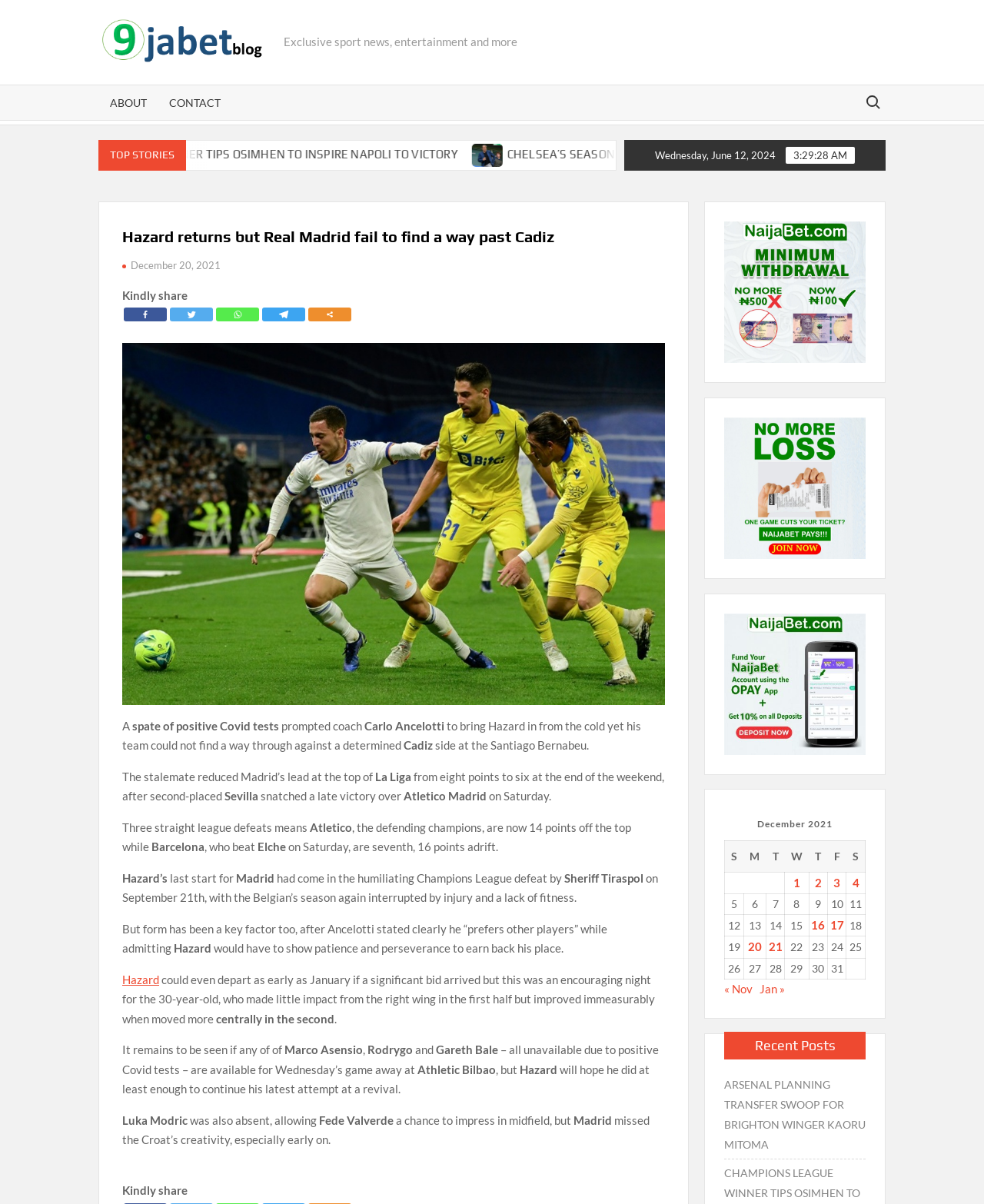How many points are Barcelona behind the top of La Liga?
Answer the question with a detailed and thorough explanation.

I found the answer by reading the article content, specifically the sentence 'Barcelona, who beat Elche on Saturday, are seventh, 16 points adrift' which indicates that Barcelona is 16 points behind the top of La Liga.